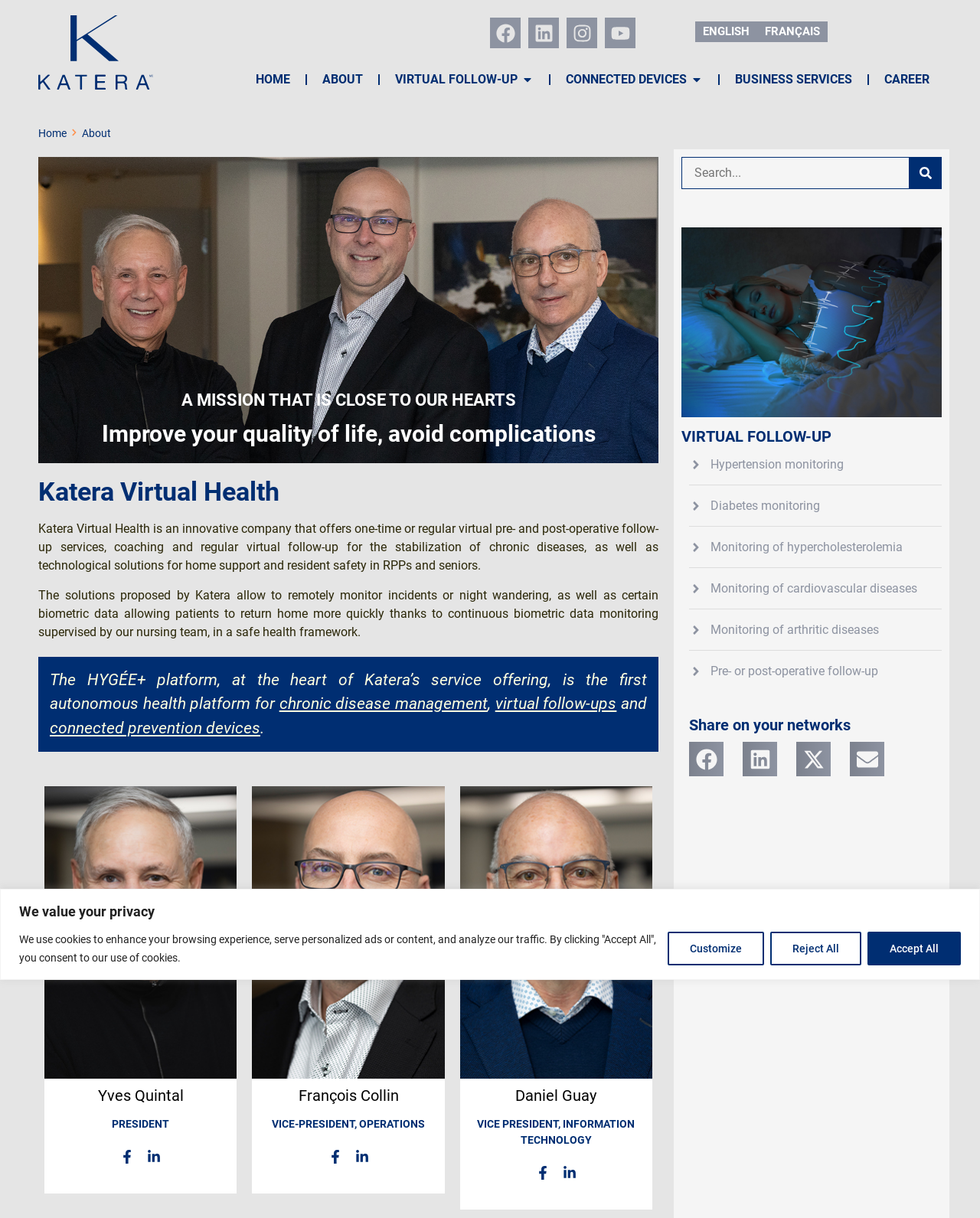What can be monitored through Katera Virtual Health's services?
Using the image as a reference, give an elaborate response to the question.

The webpage lists several links for monitoring different health conditions, including Hypertension monitoring, Diabetes monitoring, Monitoring of hypercholesterolemia, Monitoring of cardiovascular diseases, and Monitoring of arthritic diseases, indicating that Katera Virtual Health's services can be used to monitor these conditions.